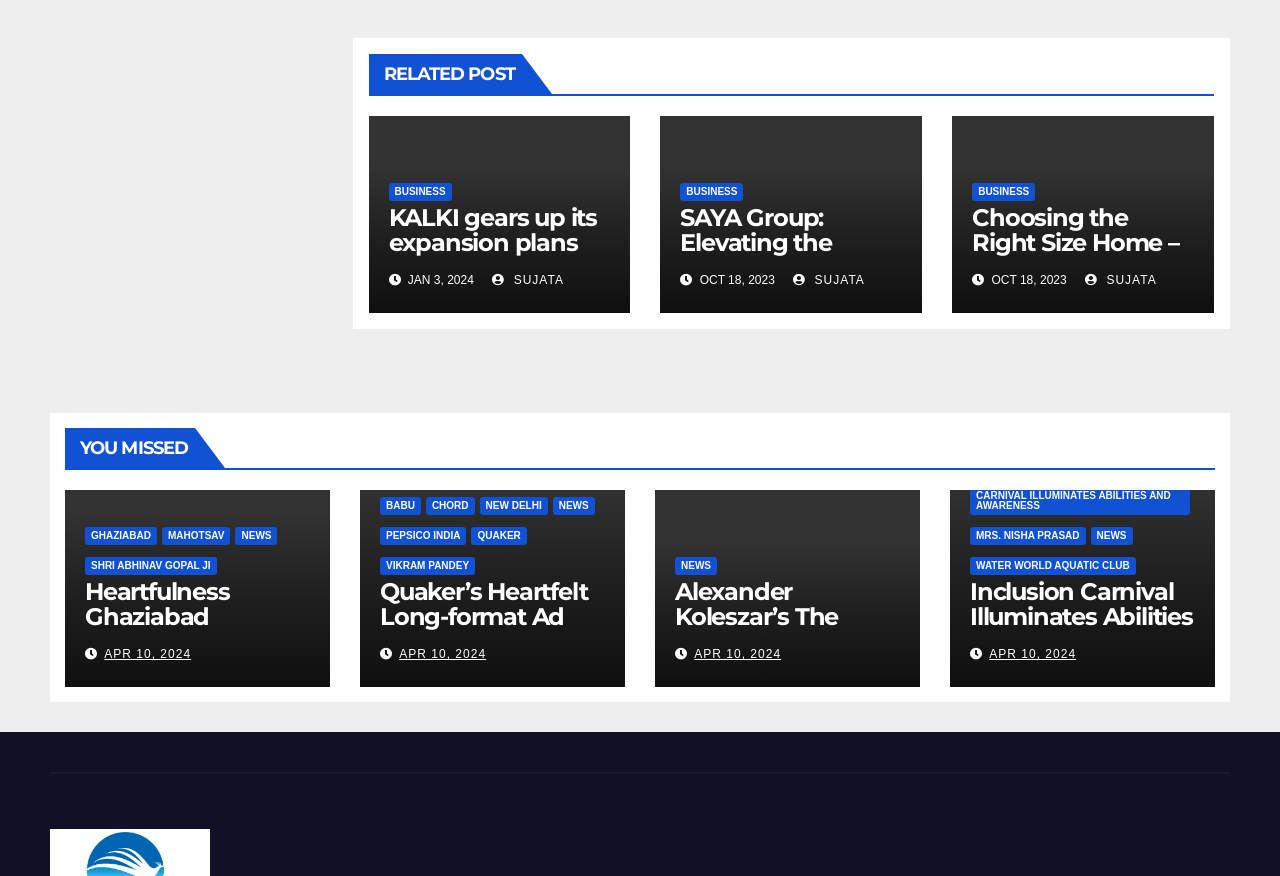Please determine the bounding box coordinates of the element to click in order to execute the following instruction: "Read 'Quaker’s Heartfelt Long-format Ad Film Strikes a Chord'". The coordinates should be four float numbers between 0 and 1, specified as [left, top, right, bottom].

[0.297, 0.661, 0.473, 0.72]